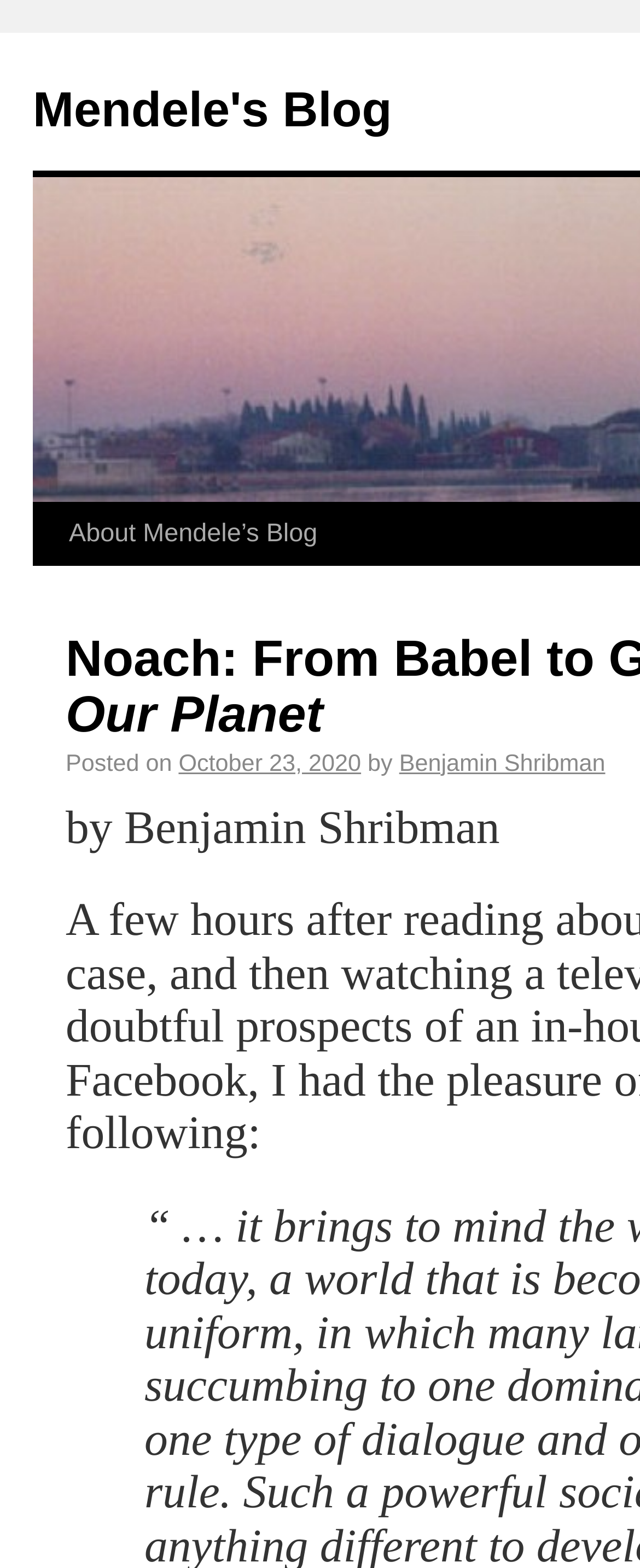Locate and provide the bounding box coordinates for the HTML element that matches this description: "Reddit Charts".

None